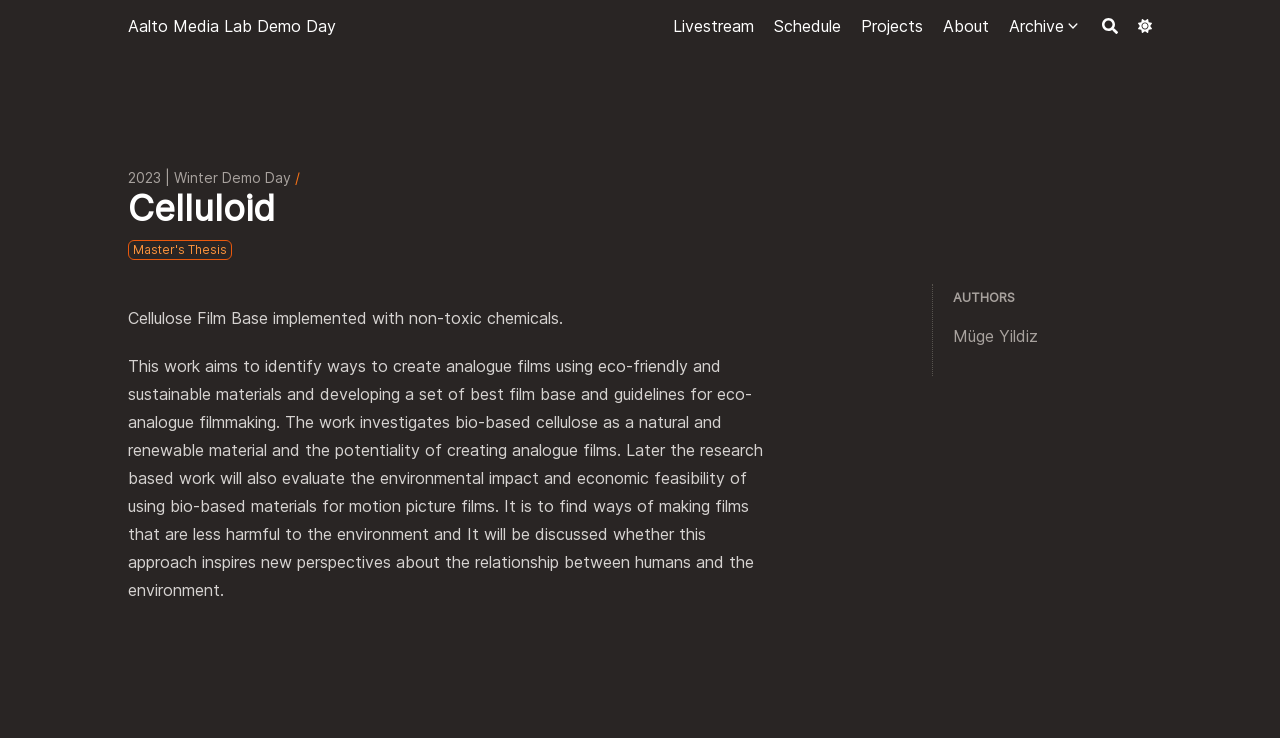Bounding box coordinates are specified in the format (top-left x, top-left y, bottom-right x, bottom-right y). All values are floating point numbers bounded between 0 and 1. Please provide the bounding box coordinate of the region this sentence describes: 2023 | Winter Demo Day

[0.1, 0.229, 0.227, 0.252]